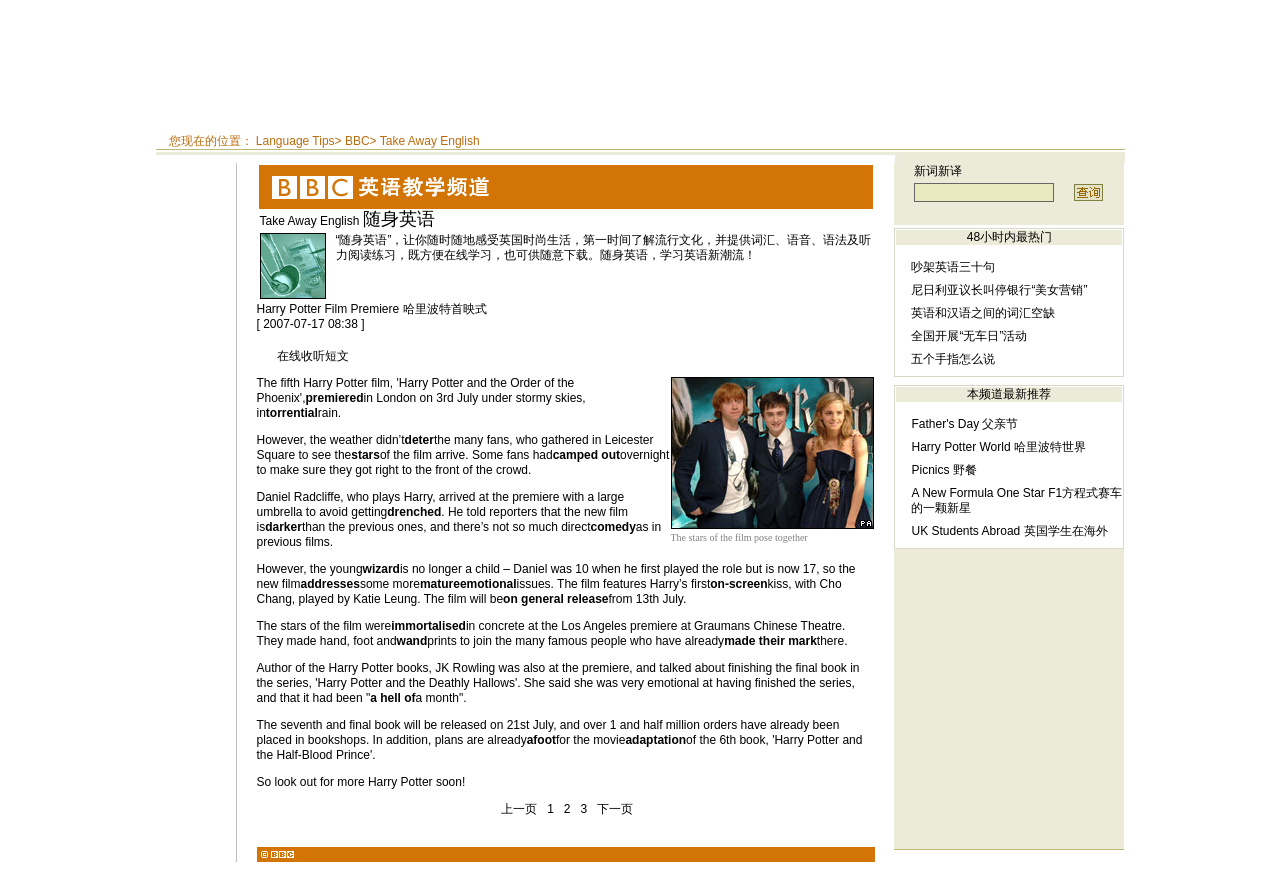Please specify the bounding box coordinates of the element that should be clicked to execute the given instruction: 'Read the article about Harry Potter film premiere'. Ensure the coordinates are four float numbers between 0 and 1, expressed as [left, top, right, bottom].

[0.2, 0.183, 0.683, 0.965]